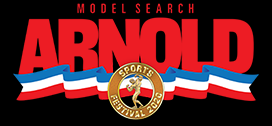What color is the word 'ARNOLD' in the logo?
Look at the image and answer the question with a single word or phrase.

Red